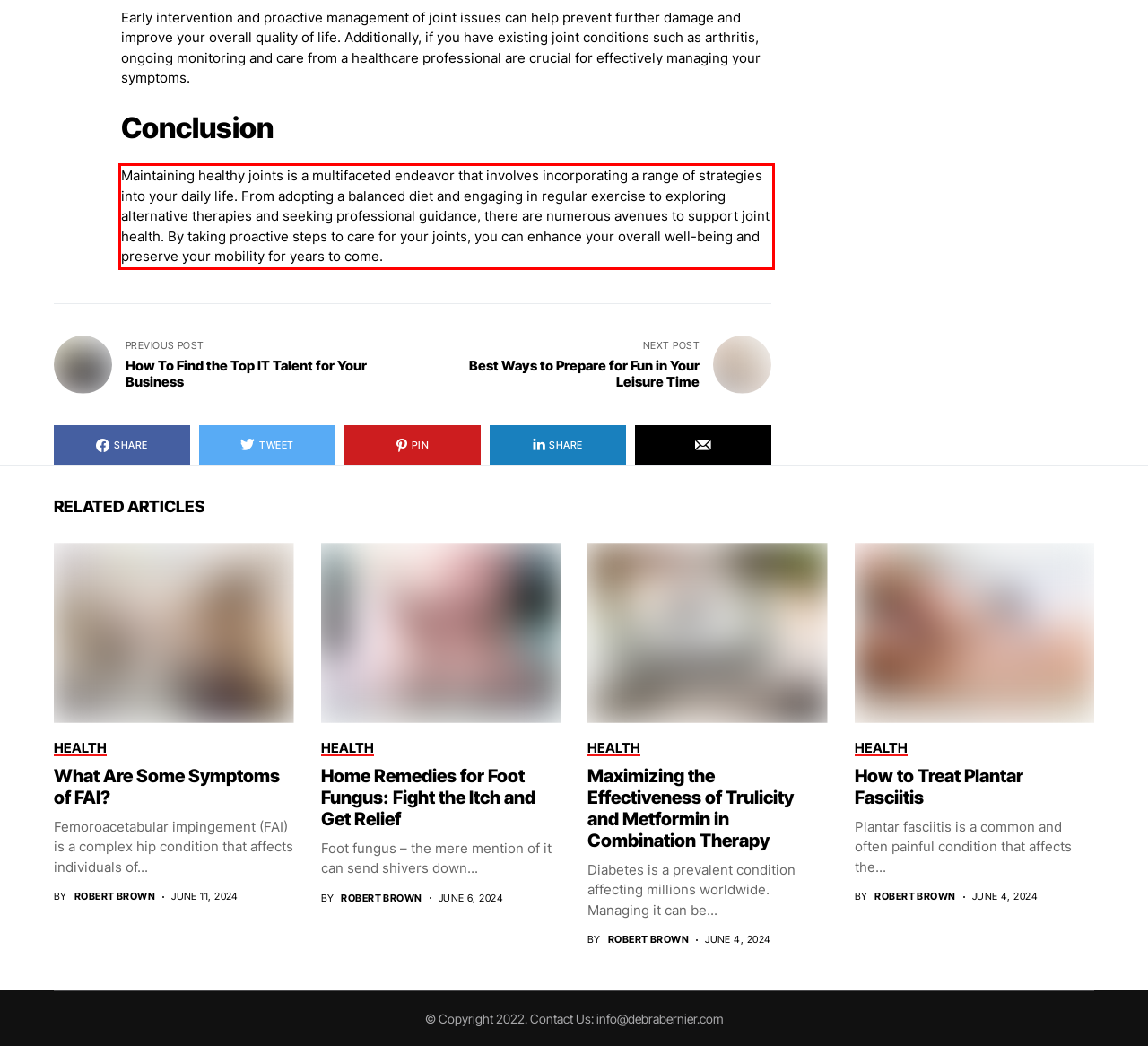Please analyze the provided webpage screenshot and perform OCR to extract the text content from the red rectangle bounding box.

Maintaining healthy joints is a multifaceted endeavor that involves incorporating a range of strategies into your daily life. From adopting a balanced diet and engaging in regular exercise to exploring alternative therapies and seeking professional guidance, there are numerous avenues to support joint health. By taking proactive steps to care for your joints, you can enhance your overall well-being and preserve your mobility for years to come.